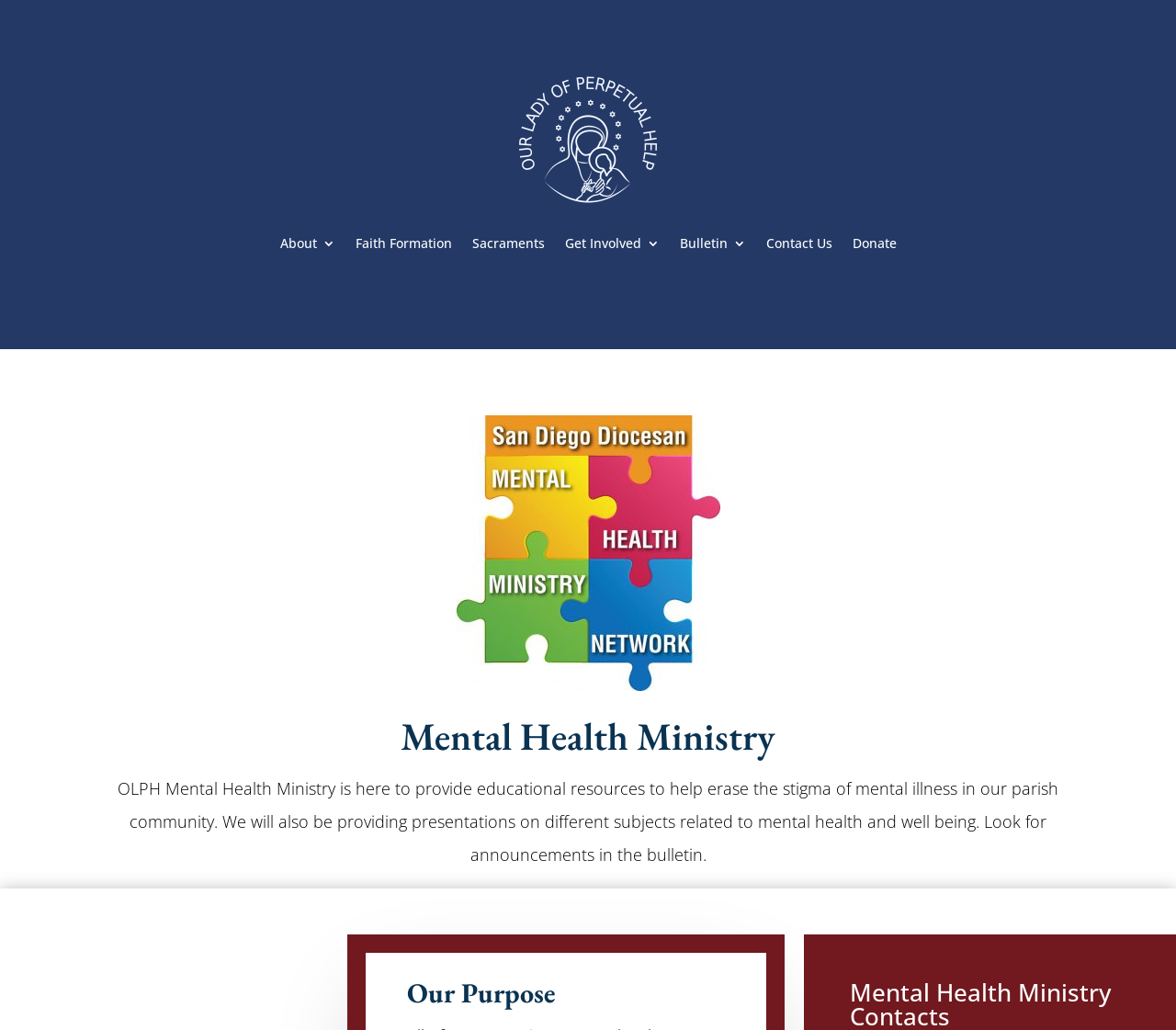What is the purpose of the Mental Health Ministry?
Kindly answer the question with as much detail as you can.

Based on the webpage, the Mental Health Ministry is here to provide educational resources to help erase the stigma of mental illness in the parish community, which implies that the purpose of the ministry is to erase the stigma of mental illness.